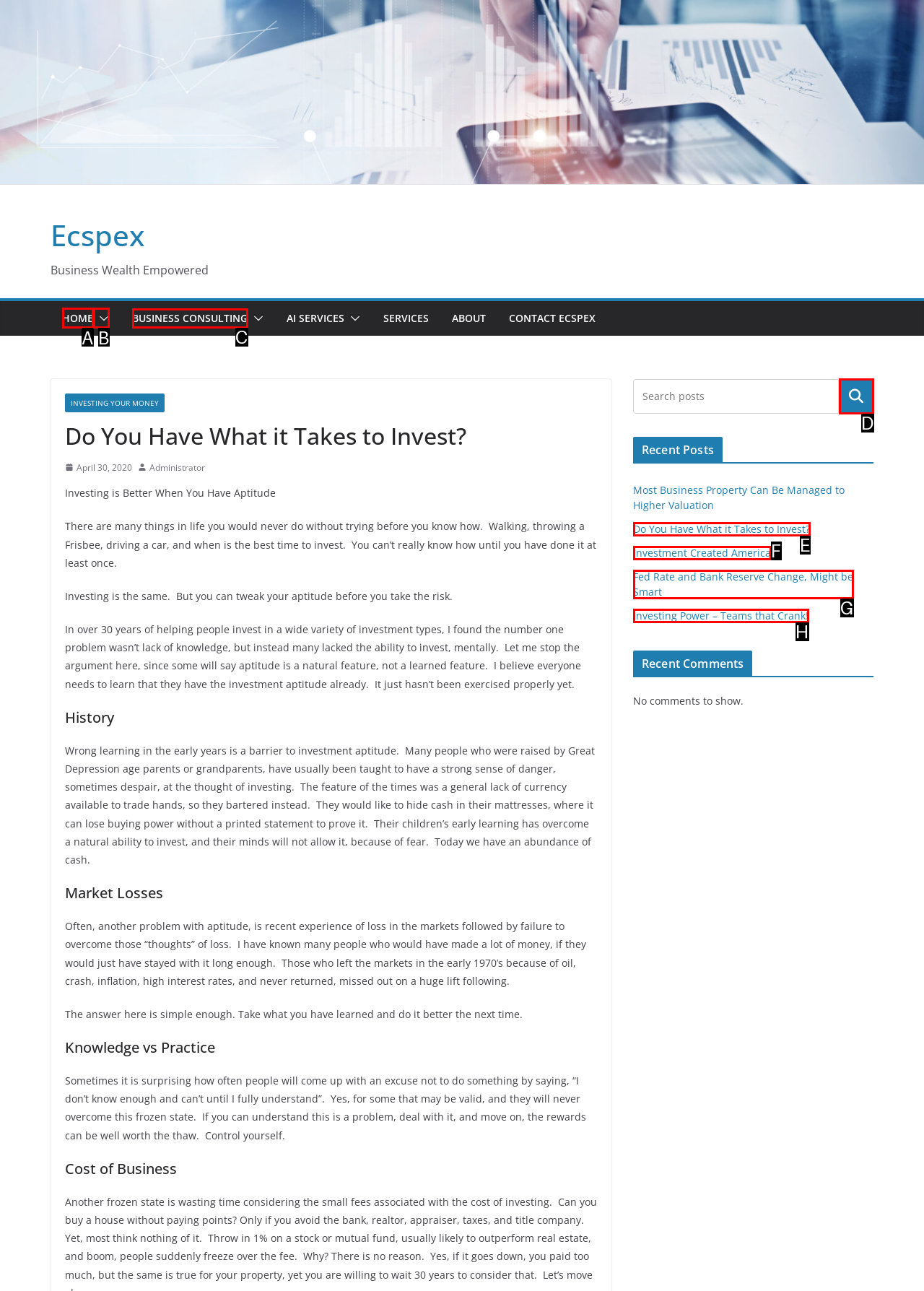Indicate the letter of the UI element that should be clicked to accomplish the task: search for 3D models. Answer with the letter only.

None